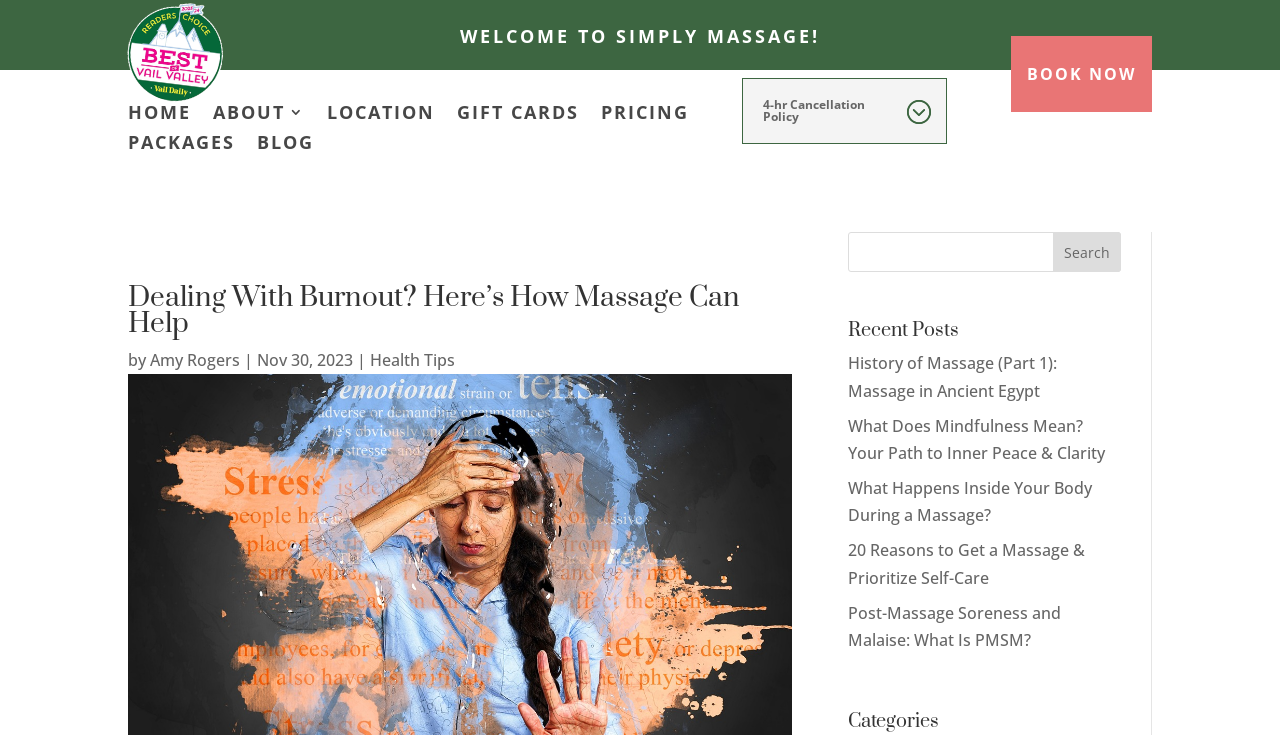Can you pinpoint the bounding box coordinates for the clickable element required for this instruction: "Learn about 'PACKAGES'"? The coordinates should be four float numbers between 0 and 1, i.e., [left, top, right, bottom].

[0.1, 0.184, 0.184, 0.214]